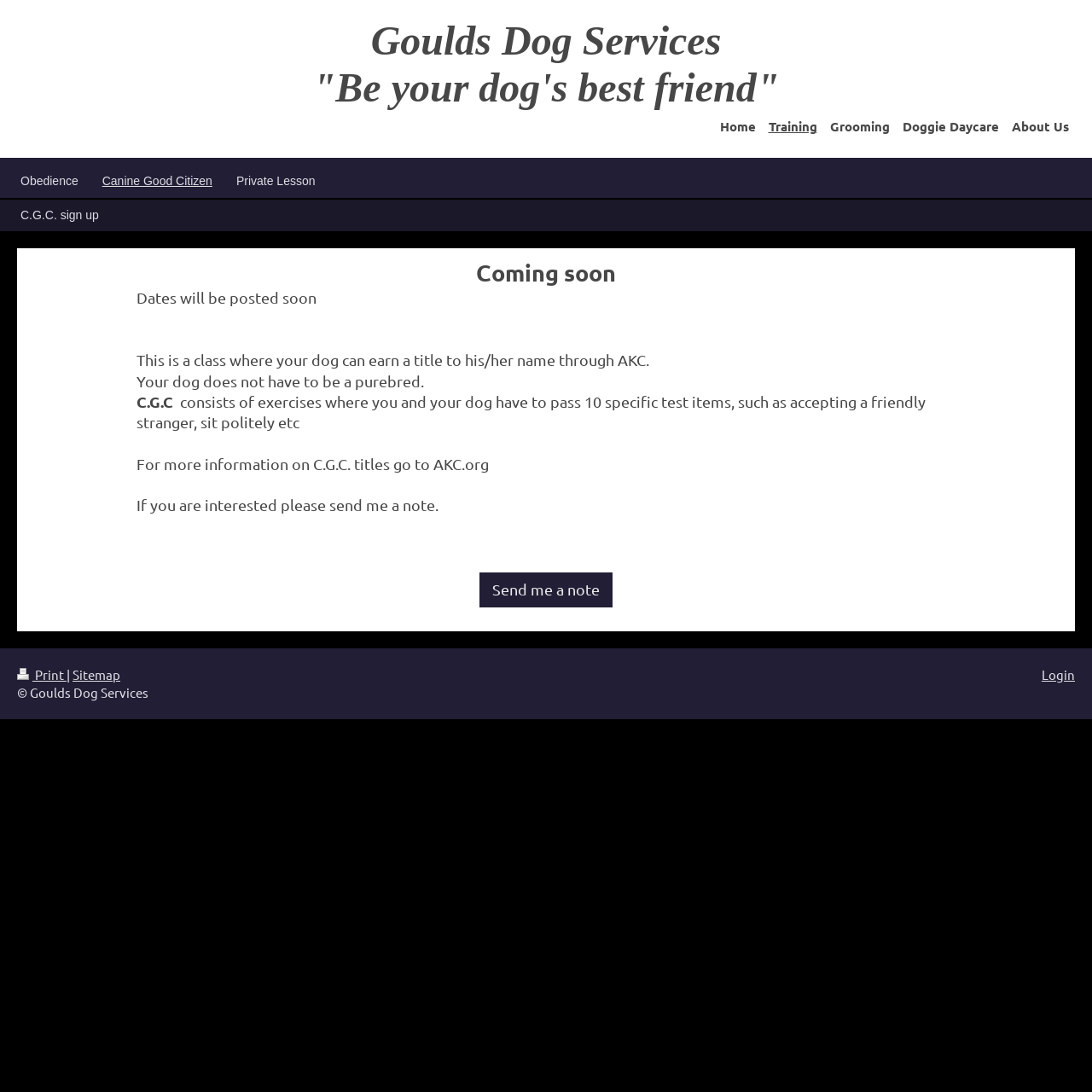Could you find the bounding box coordinates of the clickable area to complete this instruction: "Print the current page"?

[0.016, 0.61, 0.061, 0.625]